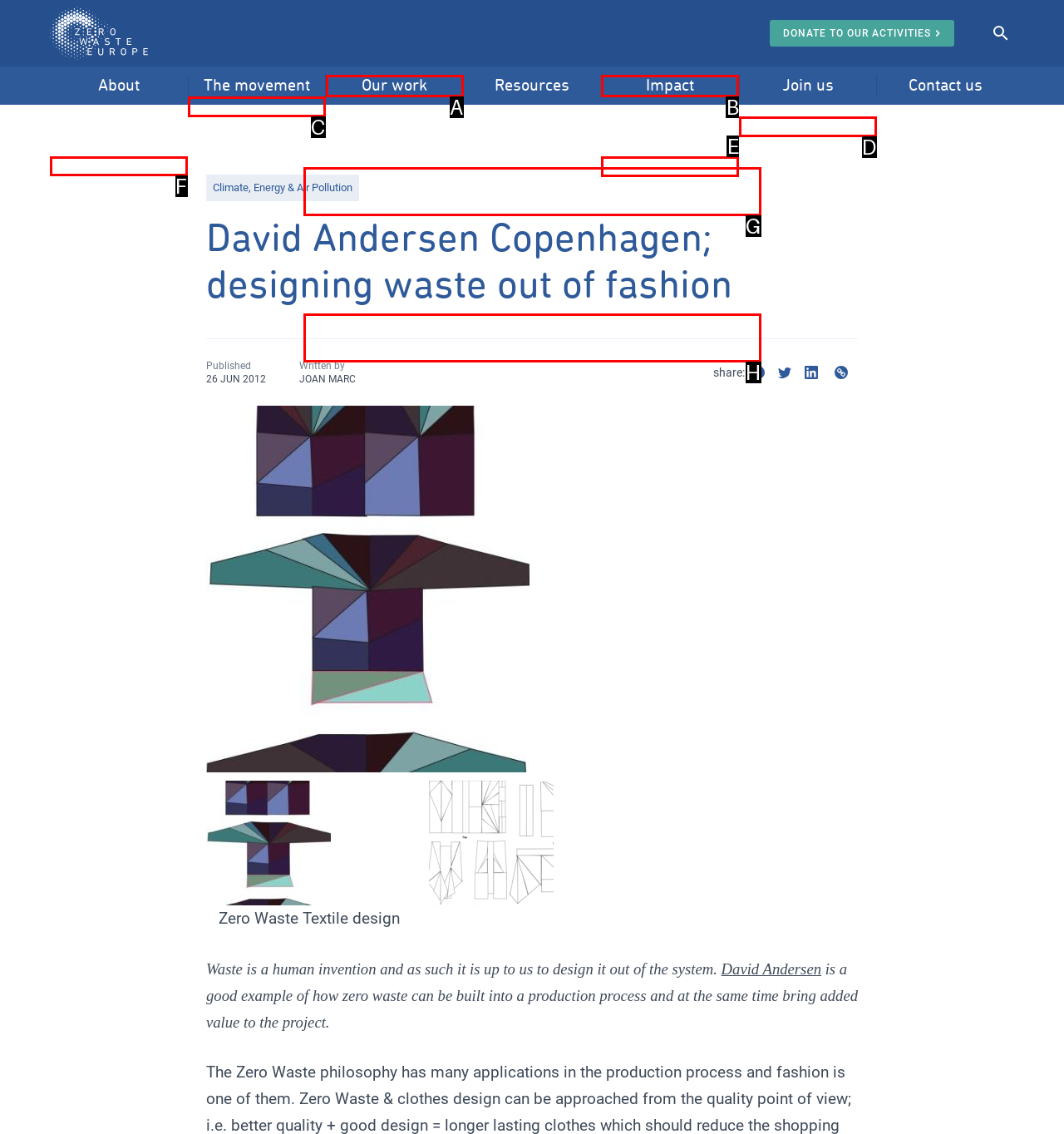Choose the letter of the option that needs to be clicked to perform the task: Learn more about Zero Waste Europe's Theory of Change. Answer with the letter.

F